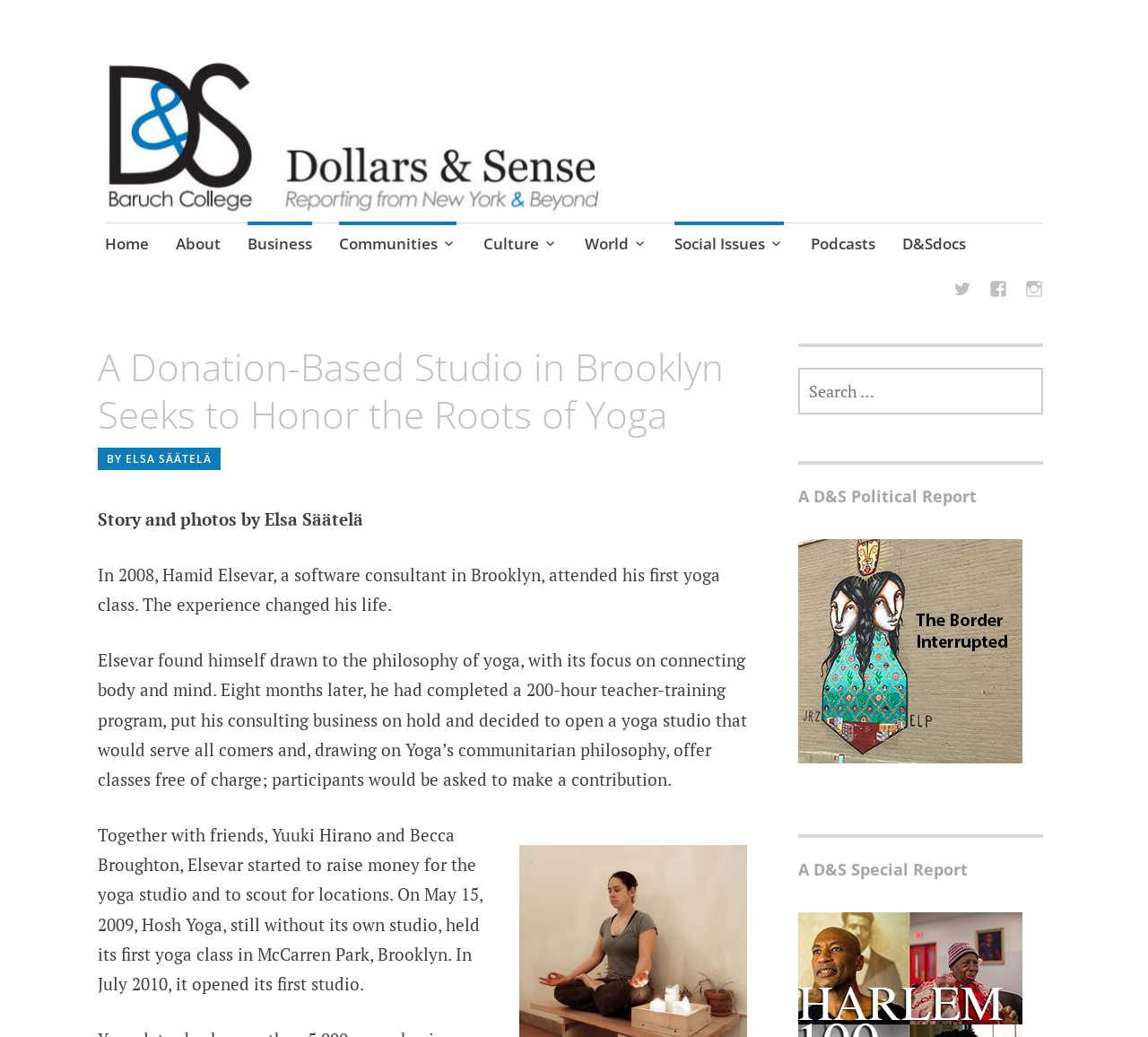Use one word or a short phrase to answer the question provided: 
What is the name of the yoga studio?

Hosh Yoga